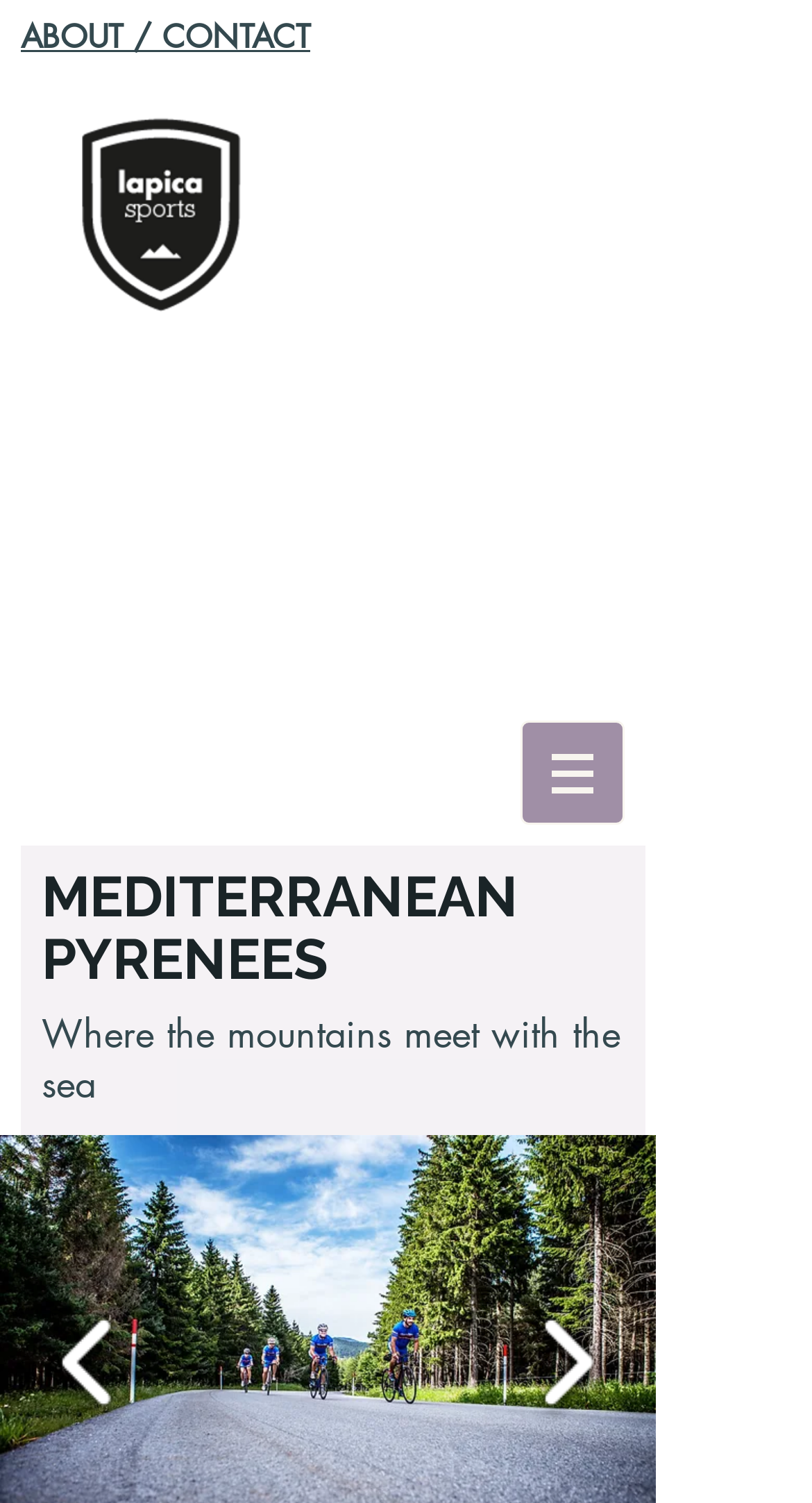Bounding box coordinates are specified in the format (top-left x, top-left y, bottom-right x, bottom-right y). All values are floating point numbers bounded between 0 and 1. Please provide the bounding box coordinate of the region this sentence describes: ABOUT / CONTACT

[0.026, 0.012, 0.382, 0.037]